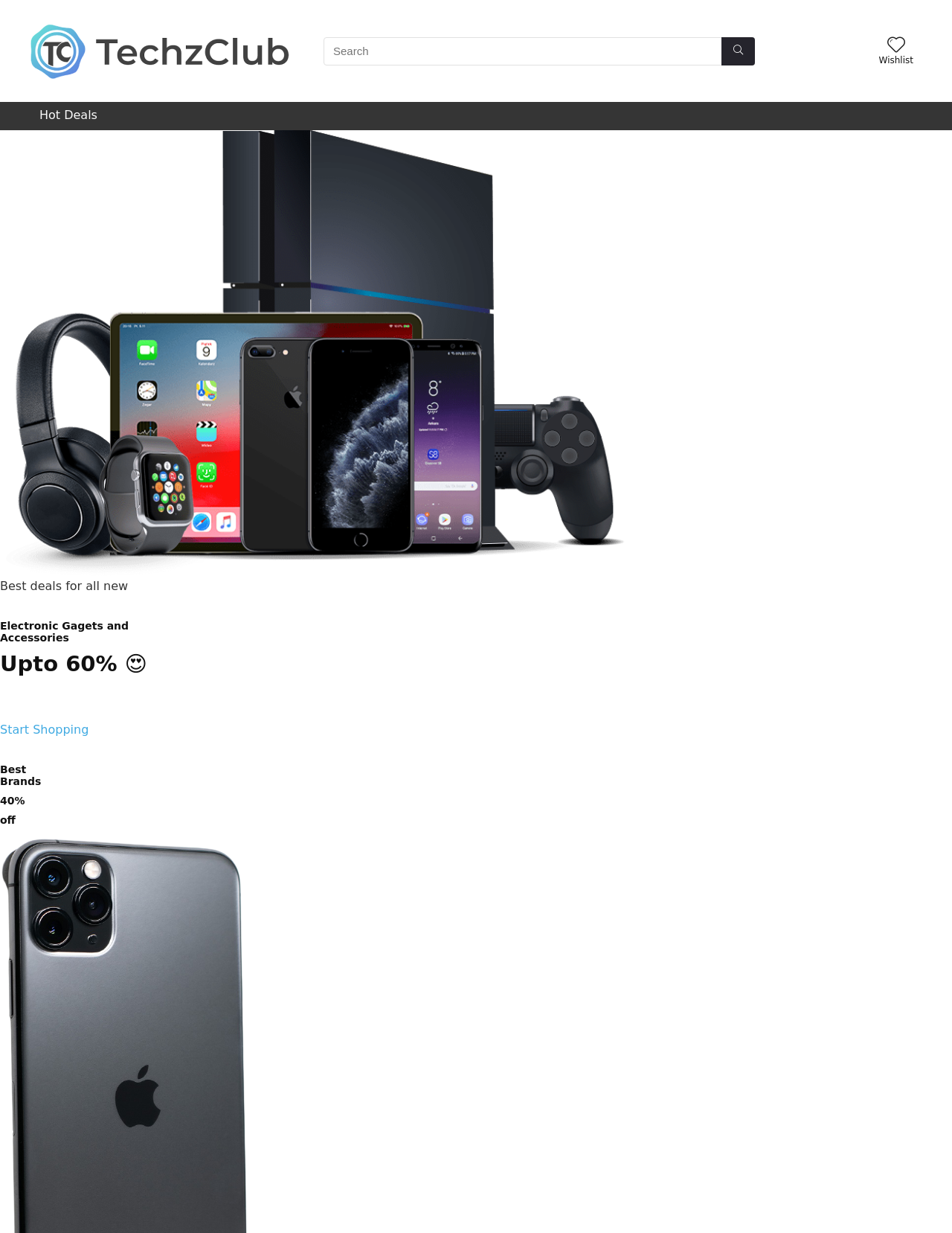Elaborate on the different components and information displayed on the webpage.

The webpage is an e-commerce platform, specifically a shop for electronics gadgets, as indicated by the title "TechzClub Shop – Best Discounts on Electronics Gadgets". 

At the top left corner, there is a link and an image, both labeled "TechzClub Shop", which likely serve as the website's logo. 

To the right of the logo, there is a search bar consisting of a textbox and a search button. The search bar spans about half of the screen width.

On the top right corner, there is a layout table containing a link with a shopping cart icon and a static text "Wishlist" next to it.

Below the search bar, there is a link "Hot Deals" on the left side. Underneath it, there is a static text "Best deals for all new" and three headings in sequence: "Electronic Gagets and Accessories", "Upto 60% 😍", and "Best Brands". 

Following the headings, there is a button "Start Shopping" on the left side. Below the button, there are two more headings: "40%" and "off".